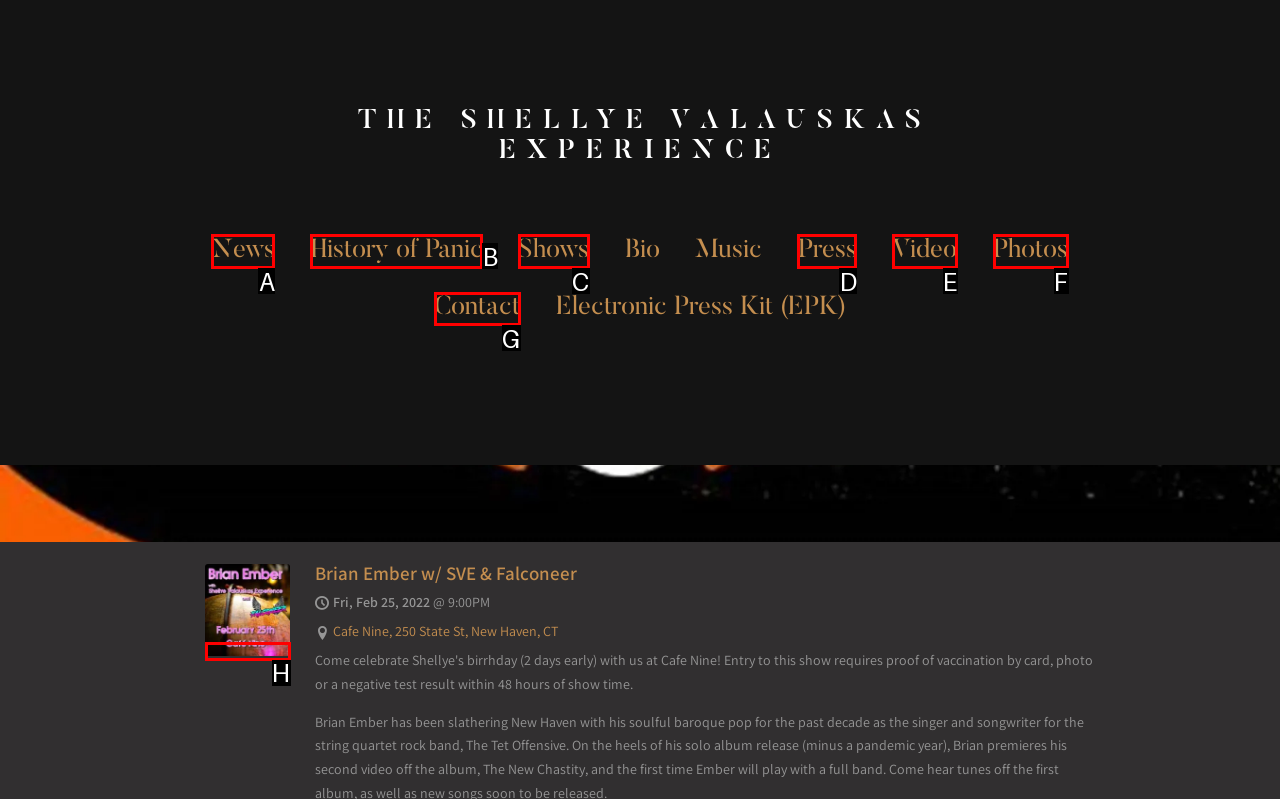From the provided options, which letter corresponds to the element described as: Video
Answer with the letter only.

E